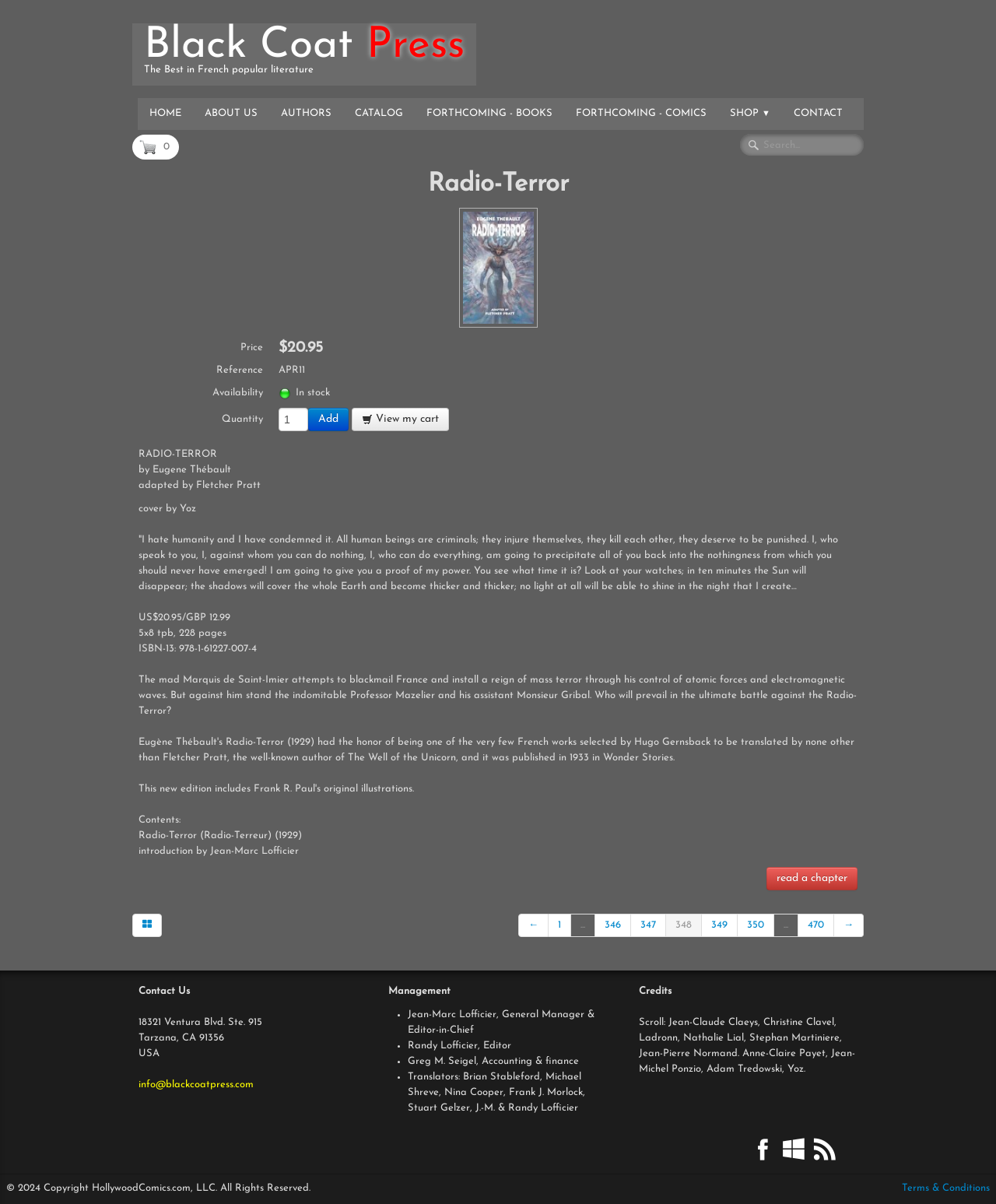What is the price of the book?
Give a detailed explanation using the information visible in the image.

The price of the book can be found in the text 'US$20.95/GBP 12.99' in the book description section, which indicates the price of the book in both US dollars and British pounds.